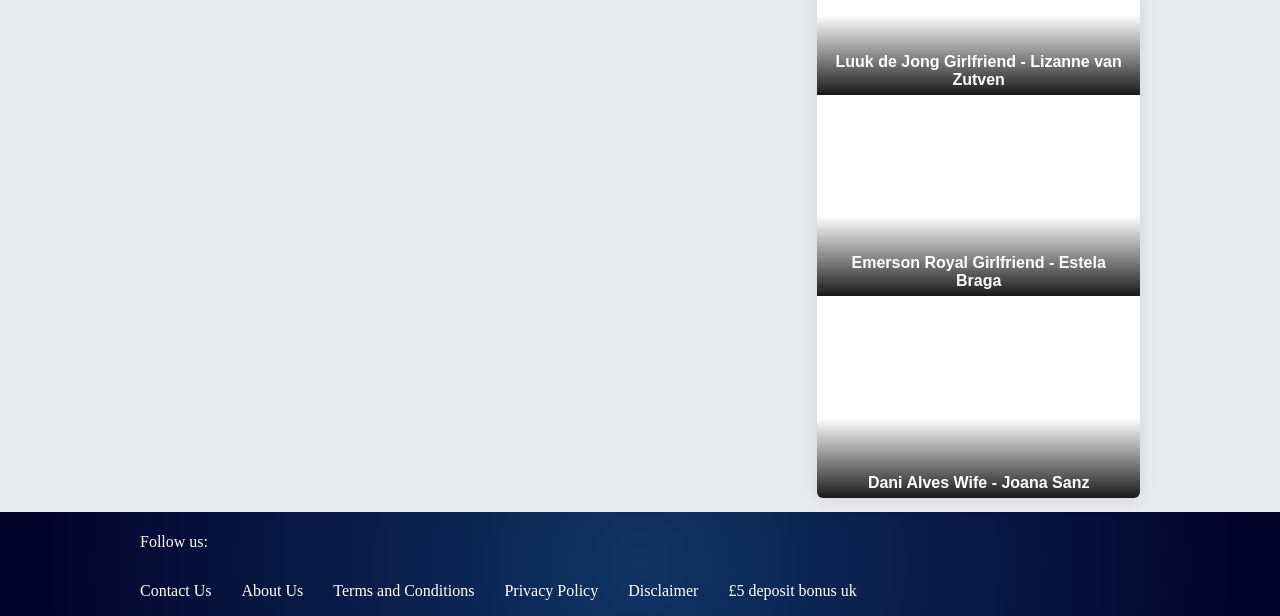Please specify the bounding box coordinates of the element that should be clicked to execute the given instruction: 'Check Emerson Royal's girlfriend details'. Ensure the coordinates are four float numbers between 0 and 1, expressed as [left, top, right, bottom].

[0.639, 0.458, 0.891, 0.486]